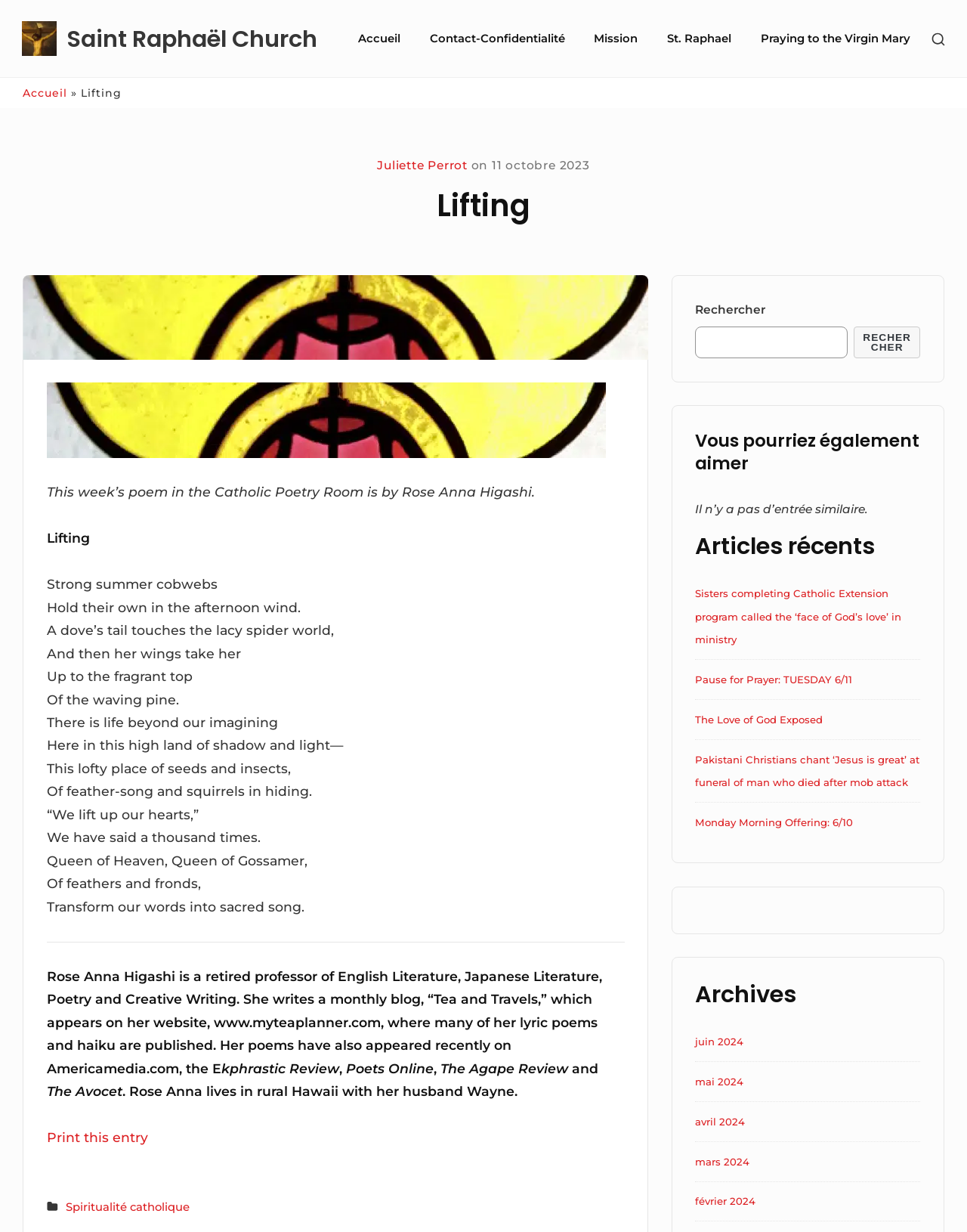Respond with a single word or short phrase to the following question: 
What is the purpose of the 'Sidebar Widget Area'?

To display related content